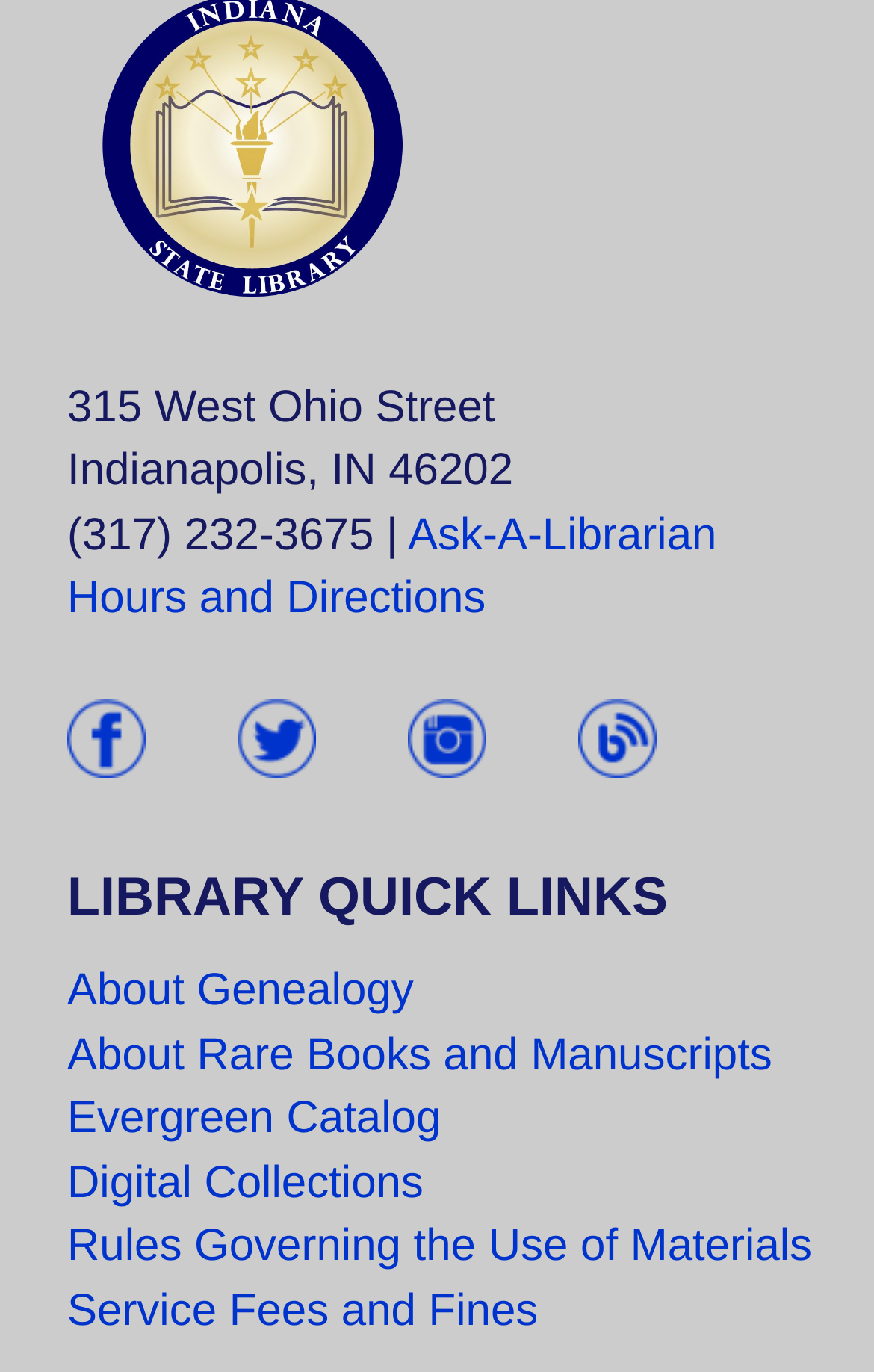Can you specify the bounding box coordinates of the area that needs to be clicked to fulfill the following instruction: "Explore digital collections"?

[0.077, 0.845, 0.485, 0.881]